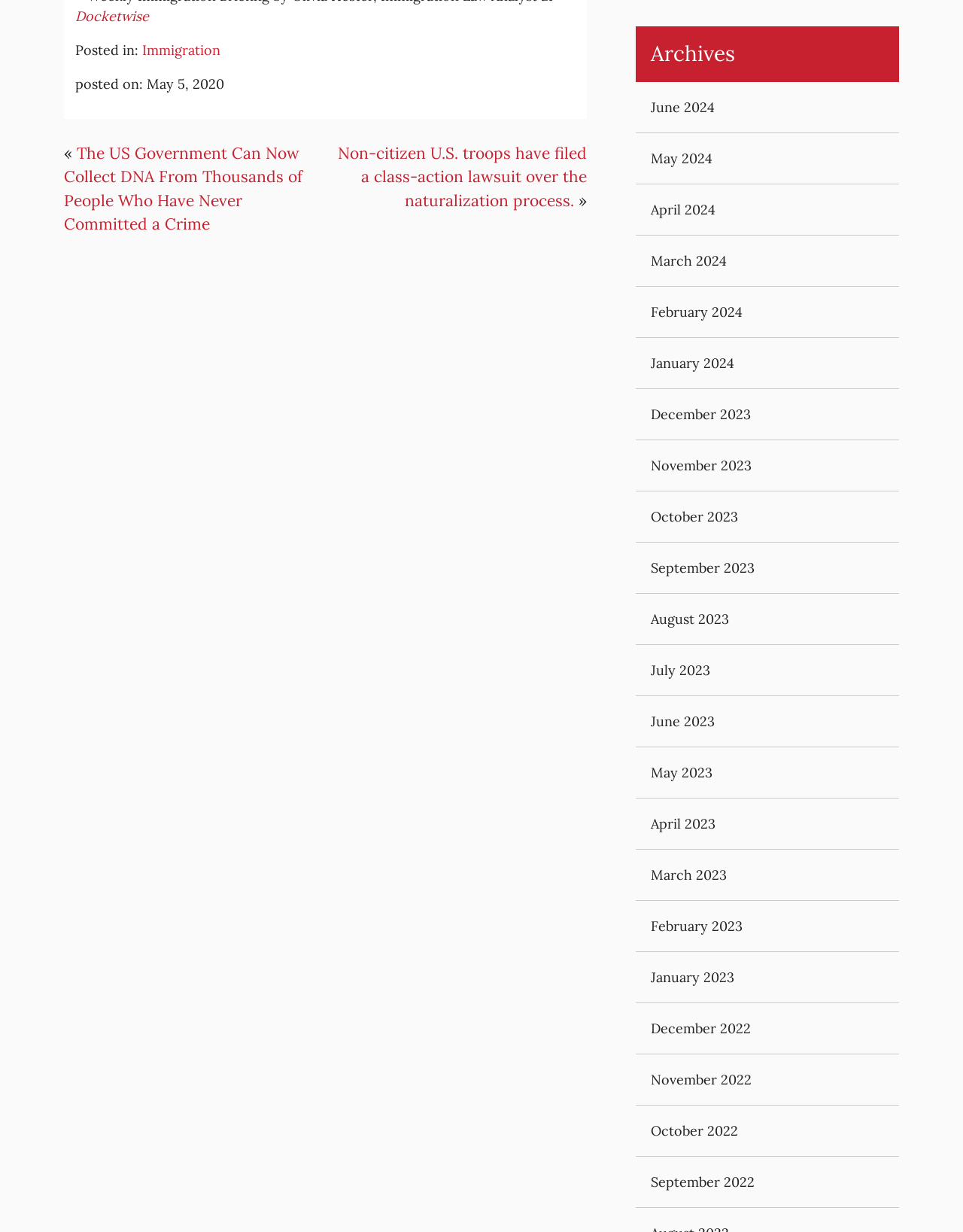Based on the element description "April 2023", predict the bounding box coordinates of the UI element.

[0.66, 0.648, 0.934, 0.689]